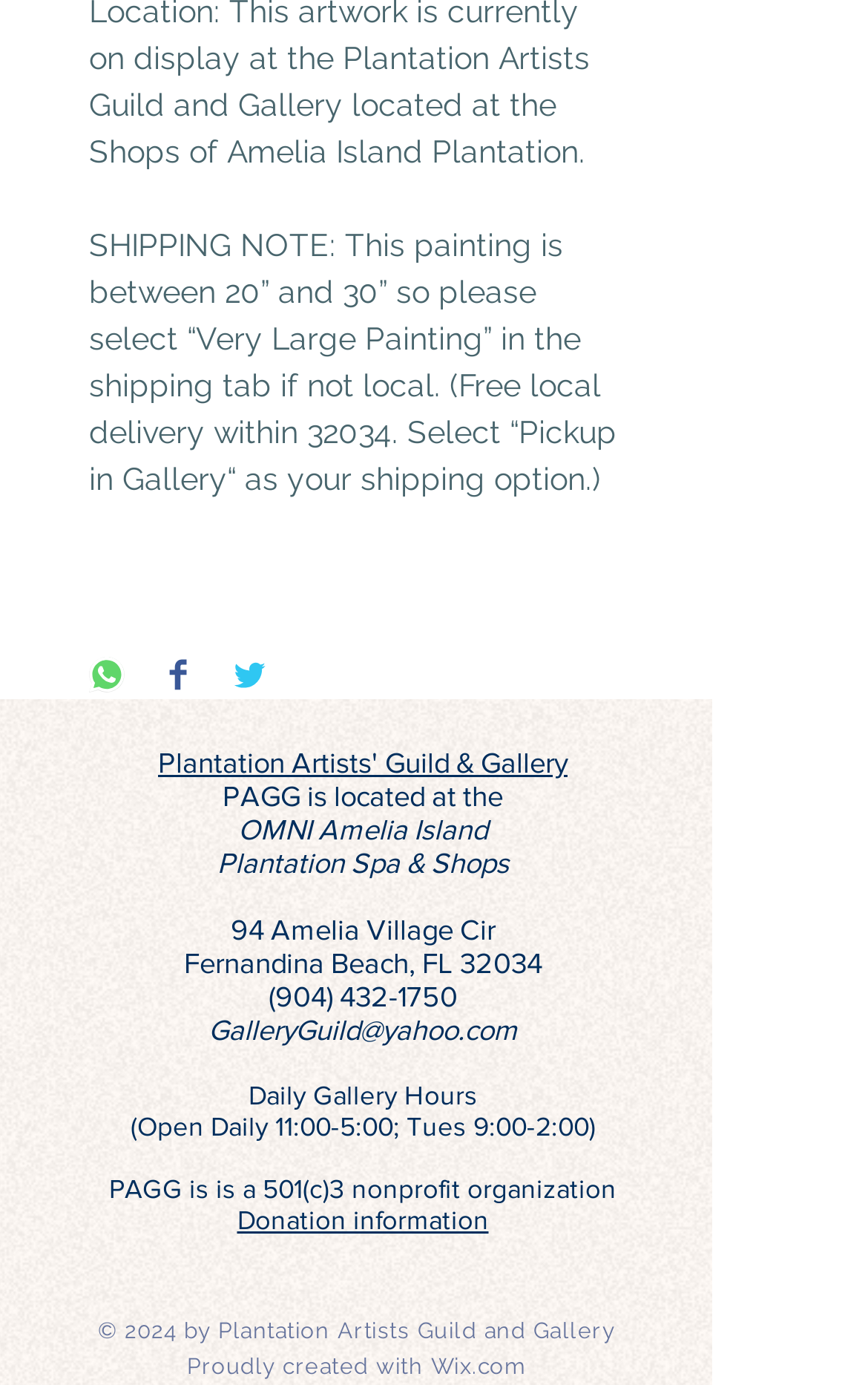Please specify the bounding box coordinates of the element that should be clicked to execute the given instruction: 'Share on WhatsApp'. Ensure the coordinates are four float numbers between 0 and 1, expressed as [left, top, right, bottom].

[0.103, 0.475, 0.144, 0.505]